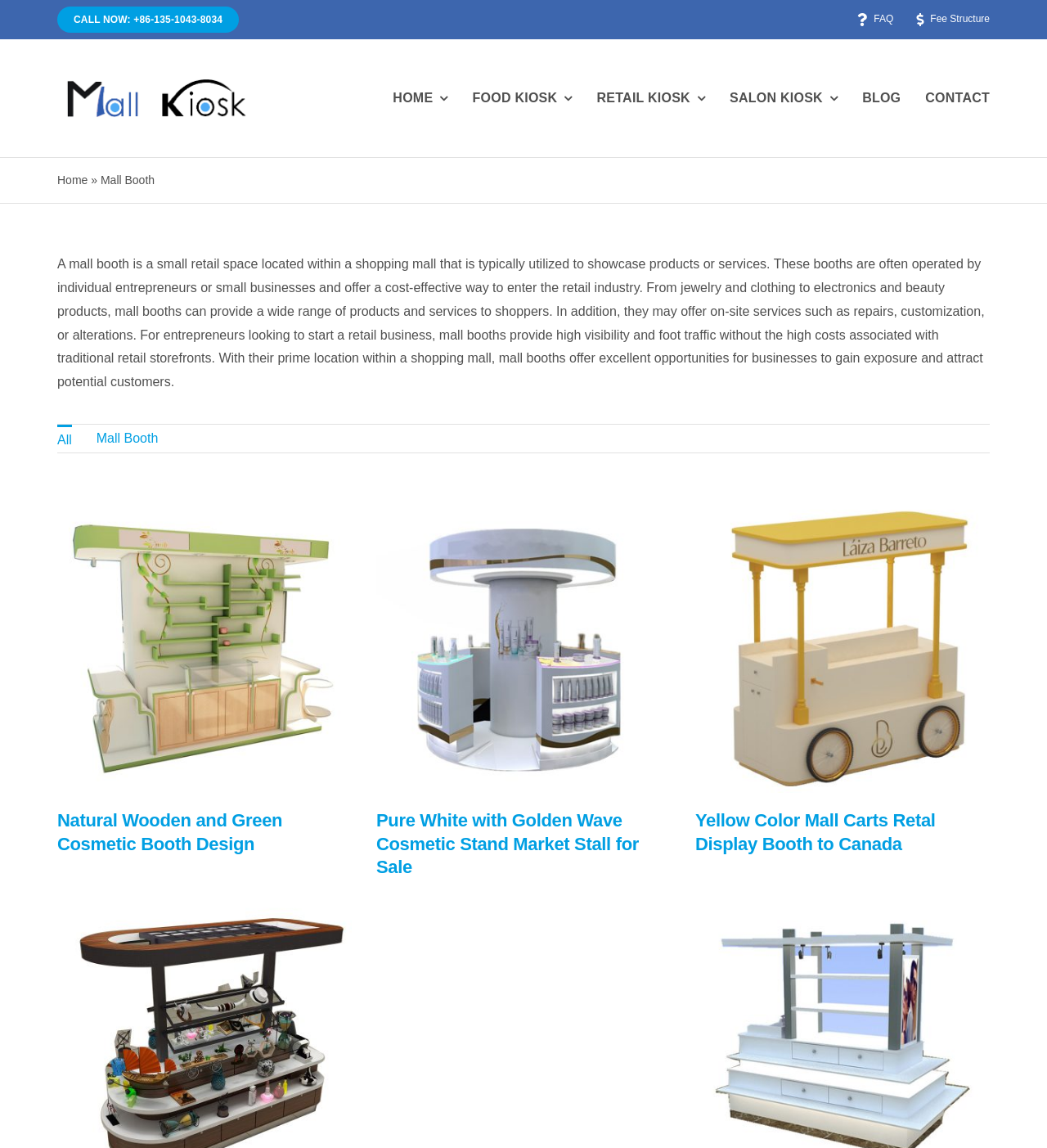Please find and report the bounding box coordinates of the element to click in order to perform the following action: "Navigate to FAQ page". The coordinates should be expressed as four float numbers between 0 and 1, in the format [left, top, right, bottom].

[0.813, 0.0, 0.853, 0.034]